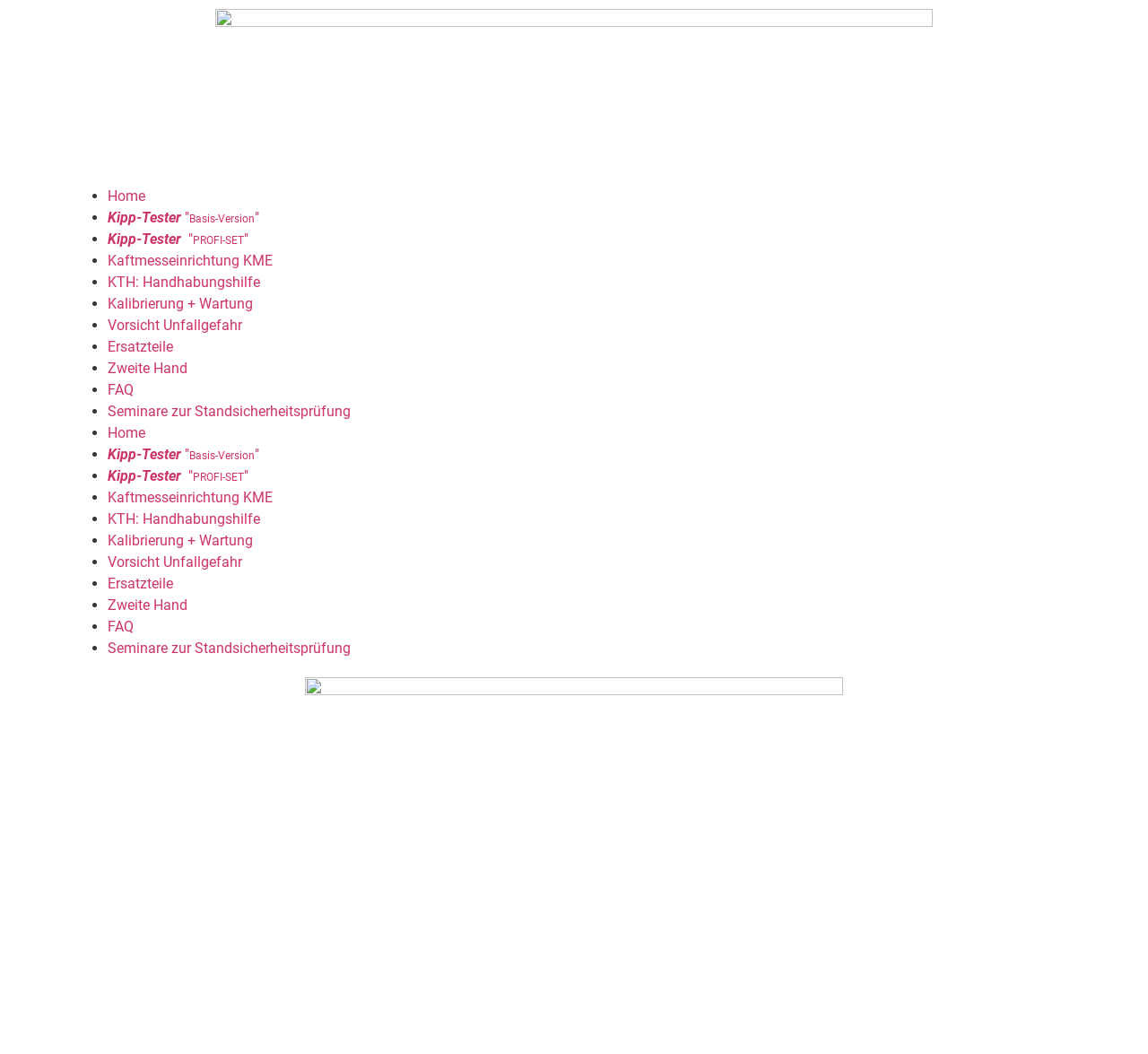Answer the following query with a single word or phrase:
Is there a link related to safety?

Yes